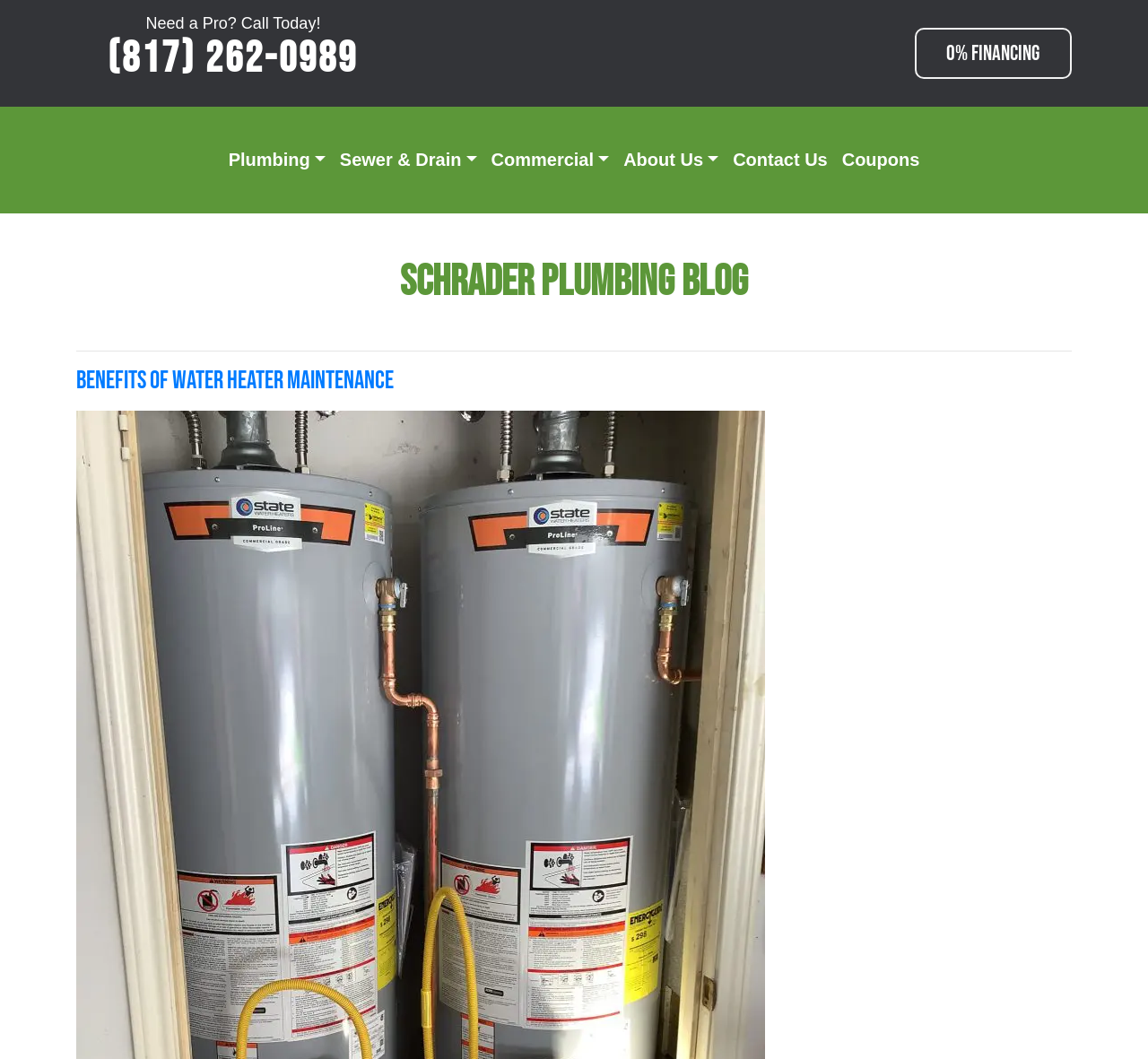Please use the details from the image to answer the following question comprehensively:
What is the current page about?

I found the topic of the current page by looking at the heading element with the text 'Benefits of Water Heater Maintenance' which has a bounding box coordinate of [0.066, 0.346, 0.934, 0.374].